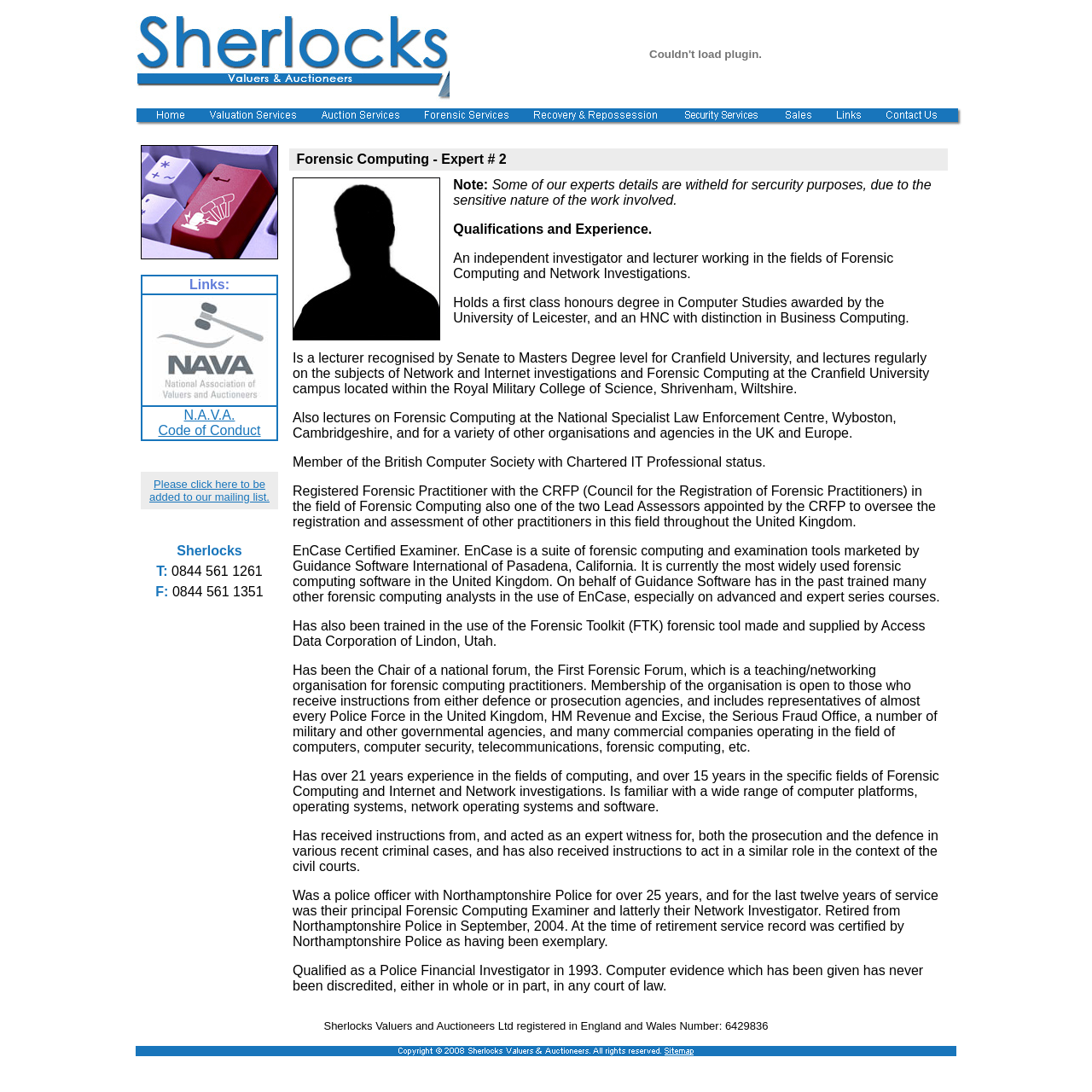Find the bounding box coordinates for the area that should be clicked to accomplish the instruction: "click valuation services".

[0.18, 0.099, 0.283, 0.112]